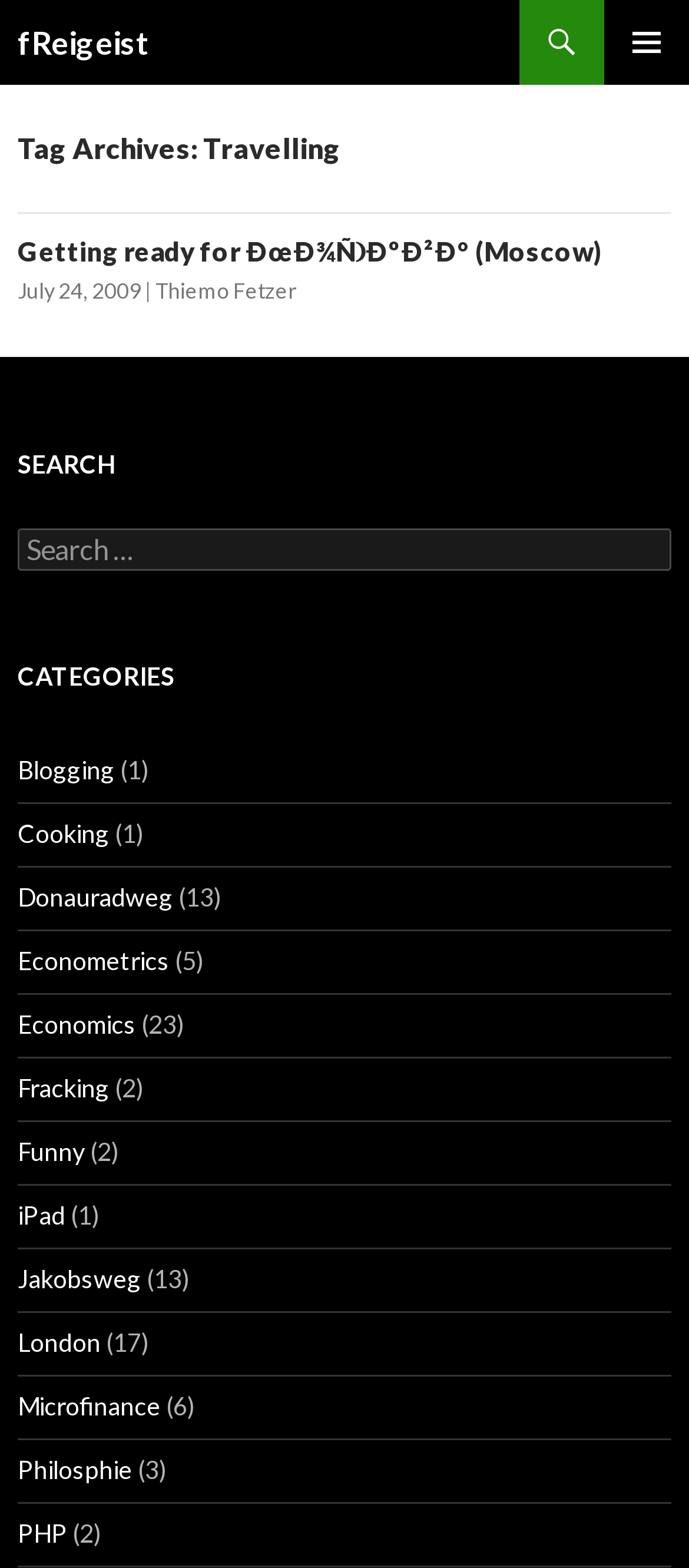Bounding box coordinates are specified in the format (top-left x, top-left y, bottom-right x, bottom-right y). All values are floating point numbers bounded between 0 and 1. Please provide the bounding box coordinate of the region this sentence describes: July 24, 2009

[0.026, 0.177, 0.205, 0.194]